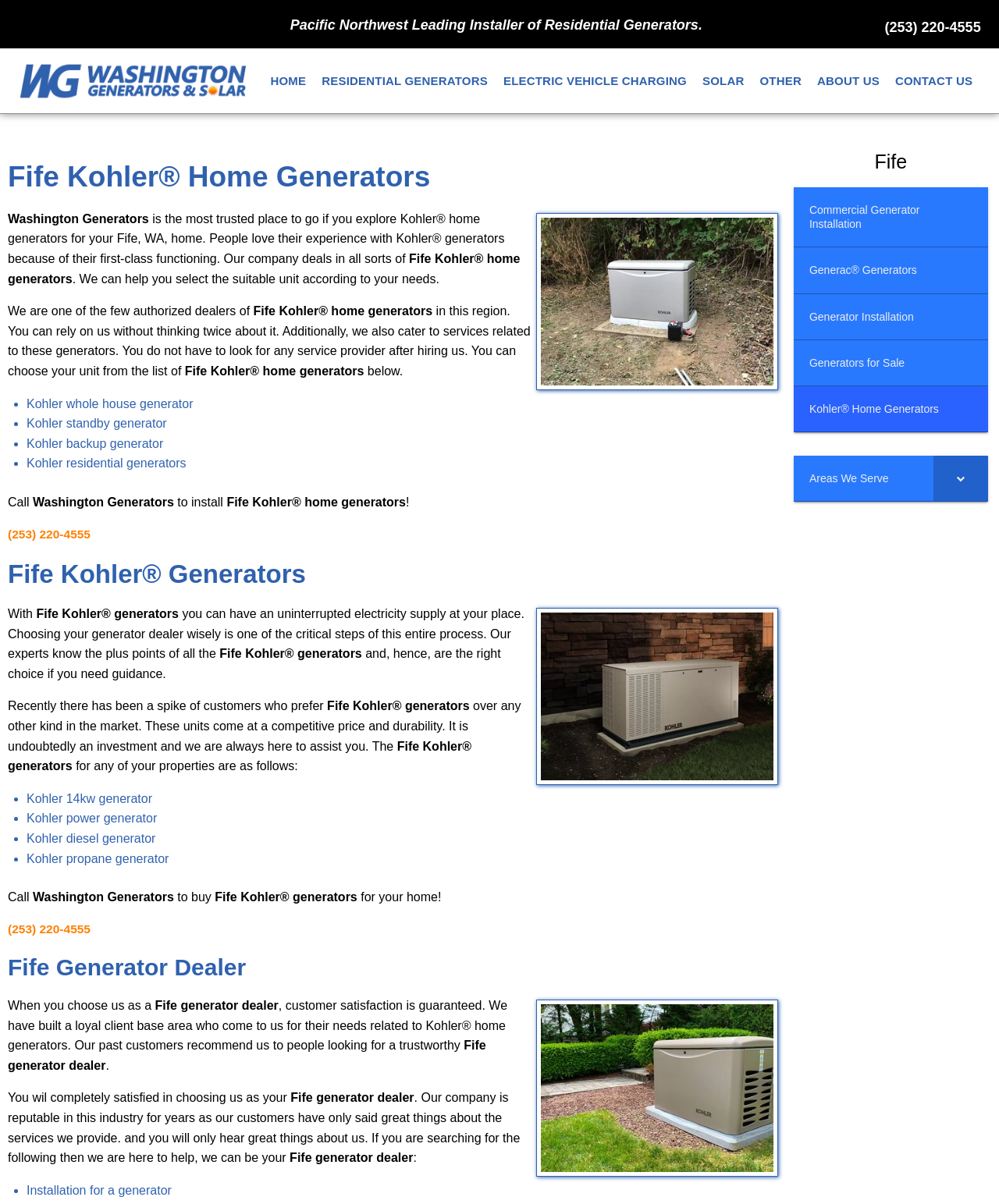Locate the bounding box coordinates of the element to click to perform the following action: 'Click the 'HOME' link'. The coordinates should be given as four float values between 0 and 1, in the form of [left, top, right, bottom].

[0.263, 0.052, 0.314, 0.082]